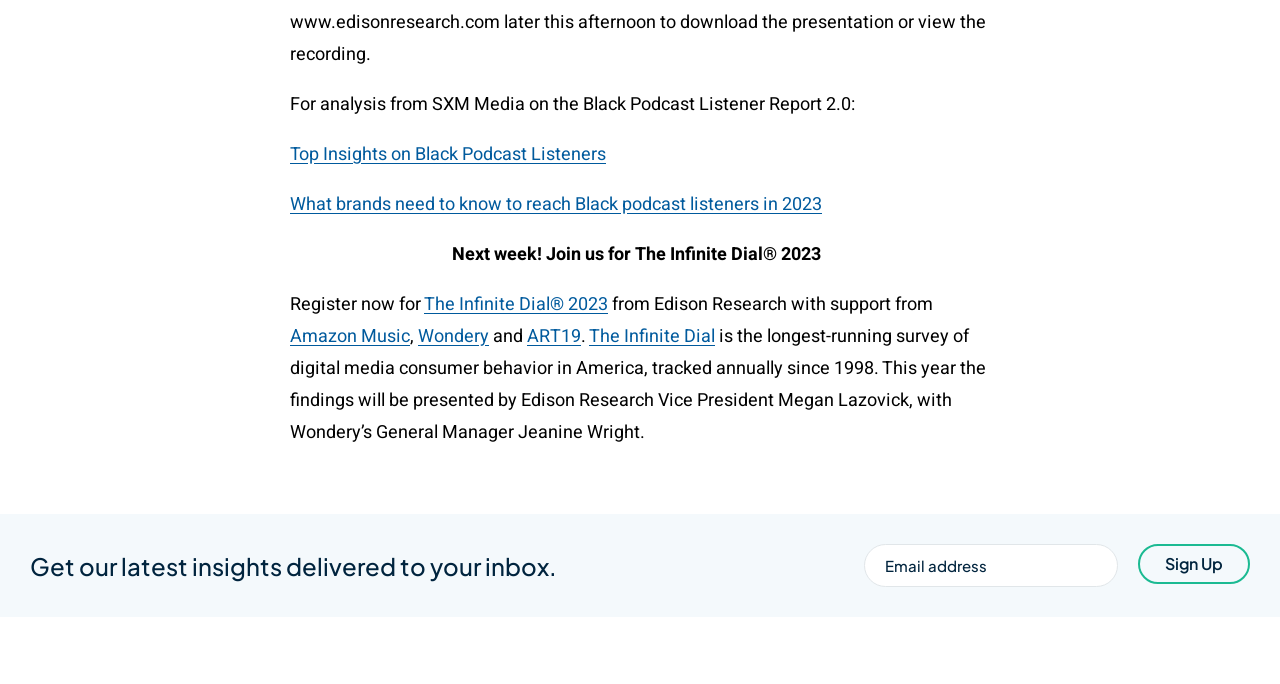Pinpoint the bounding box coordinates of the clickable area necessary to execute the following instruction: "Learn more about the Infinite Dial survey". The coordinates should be given as four float numbers between 0 and 1, namely [left, top, right, bottom].

[0.46, 0.472, 0.559, 0.511]